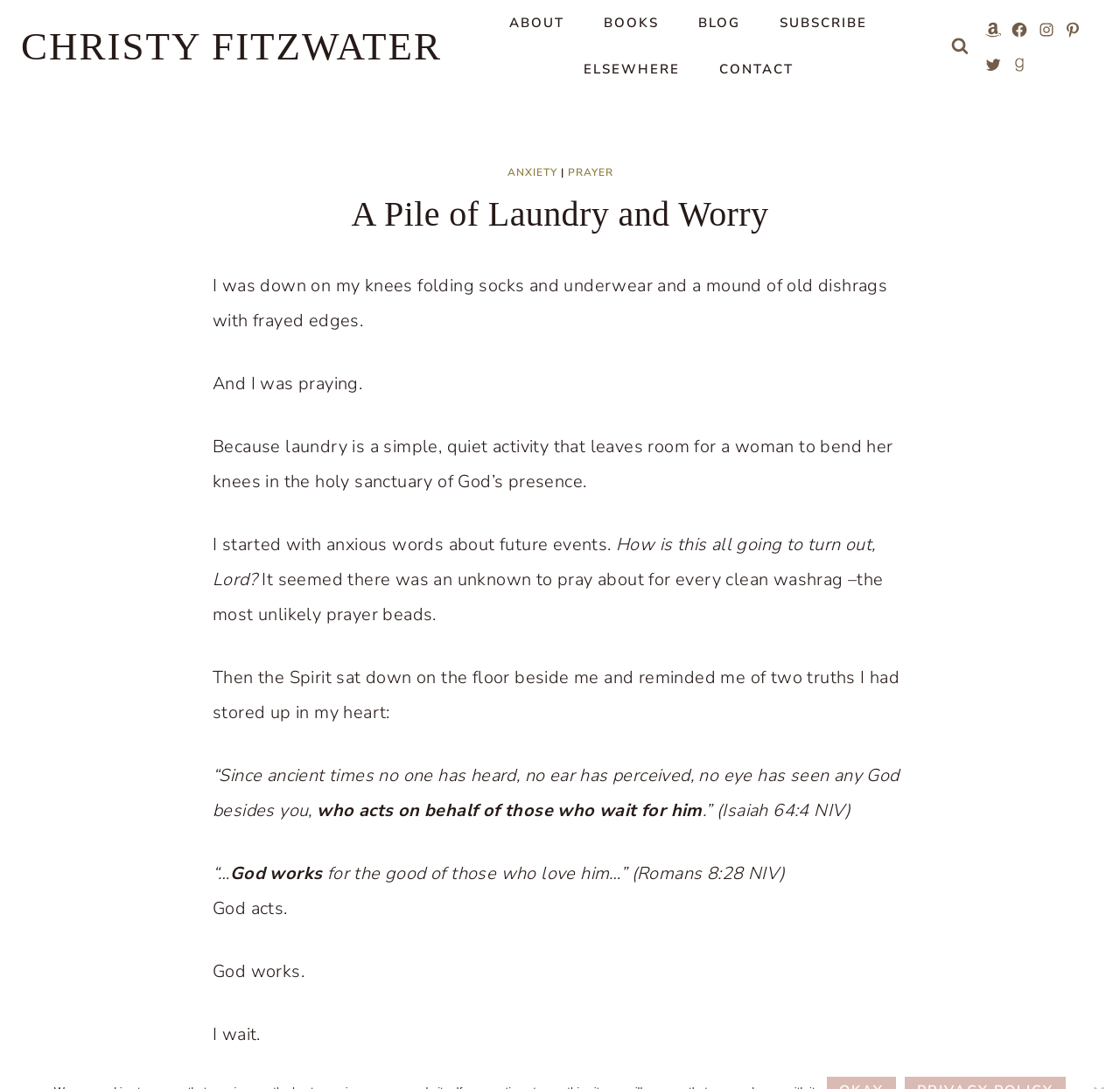Give a one-word or one-phrase response to the question: 
What is the blogger reminded of by the Spirit?

two truths